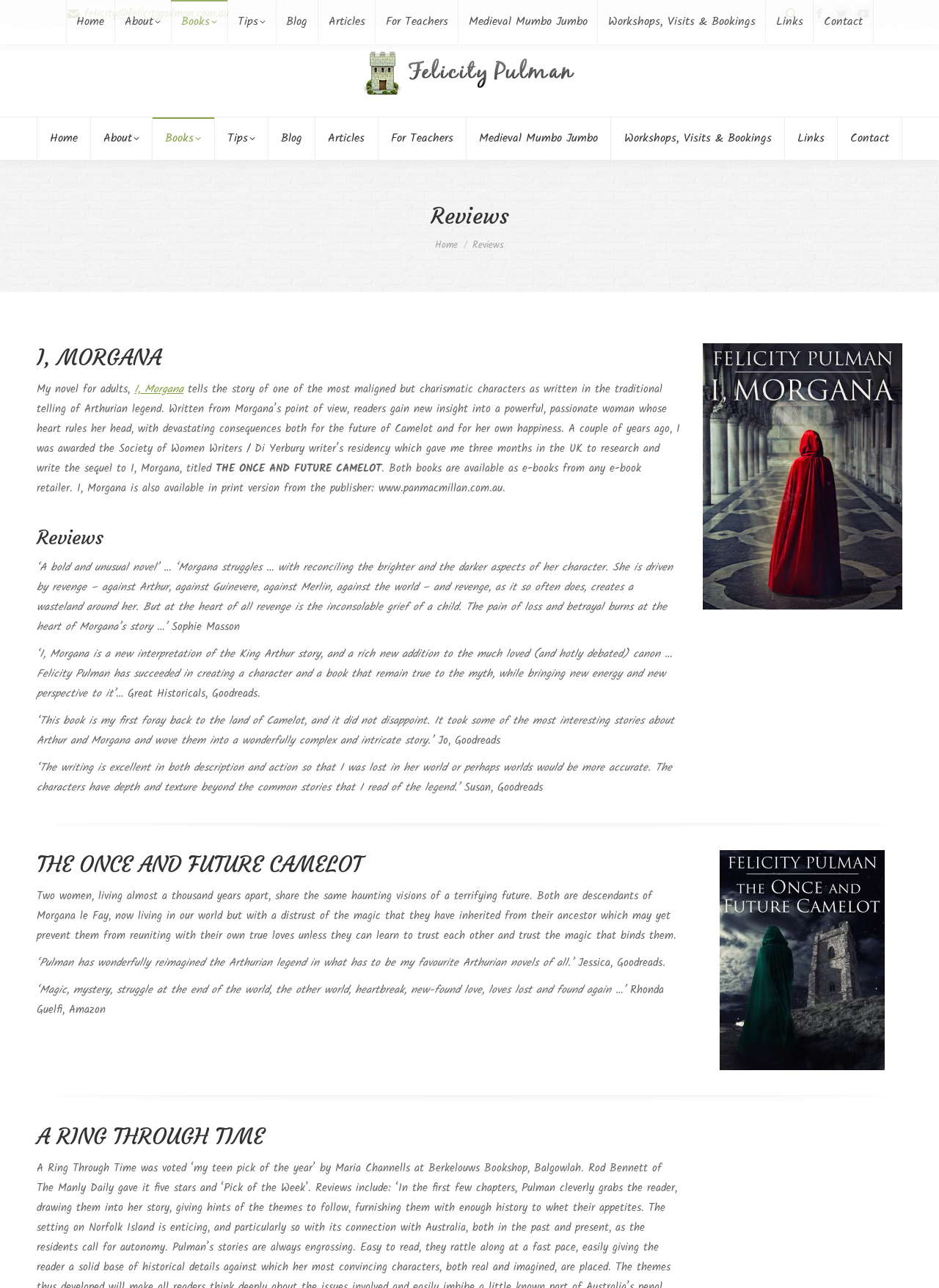What is the name of the Facebook page?
Offer a detailed and full explanation in response to the question.

The Facebook page is linked with the text ' Facebook page opens in new window' with bounding box coordinates [0.863, 0.003, 0.883, 0.018].